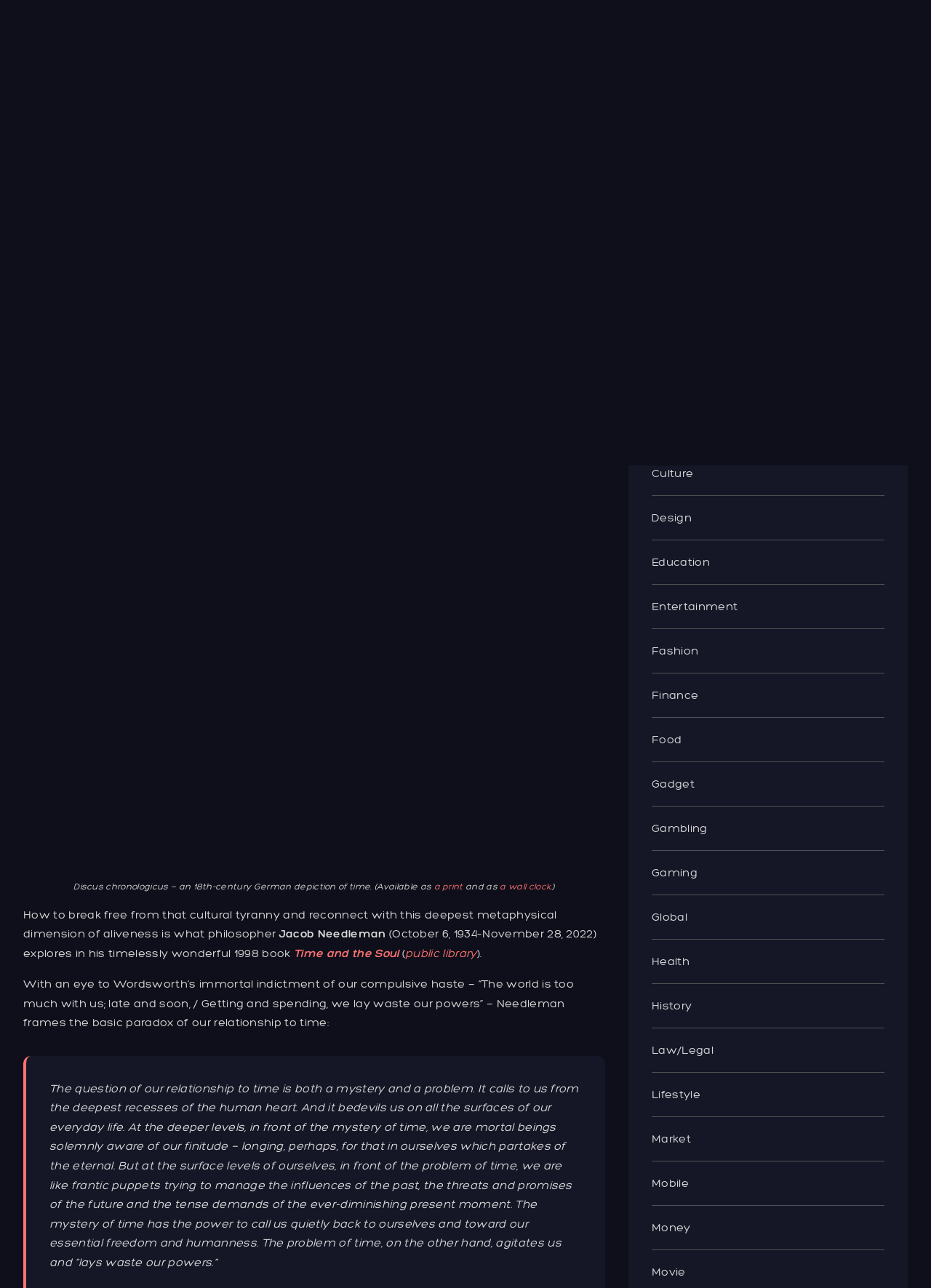Determine the bounding box coordinates for the area you should click to complete the following instruction: "Explore the book 'Time and the Soul'".

[0.316, 0.734, 0.429, 0.745]